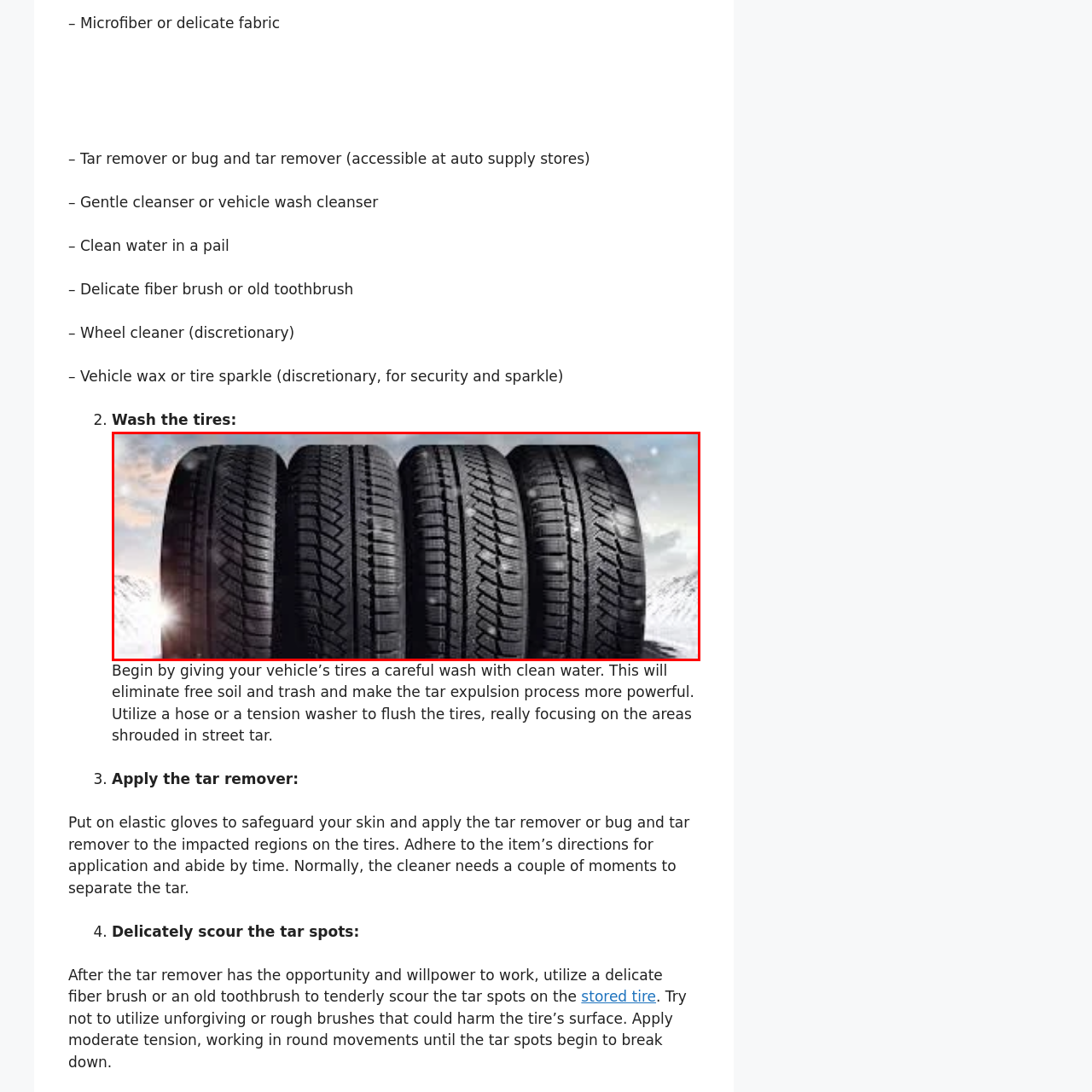Check the image highlighted by the red rectangle and provide a single word or phrase for the question:
What should be used to clean the tires?

Clean water and suitable cleaners